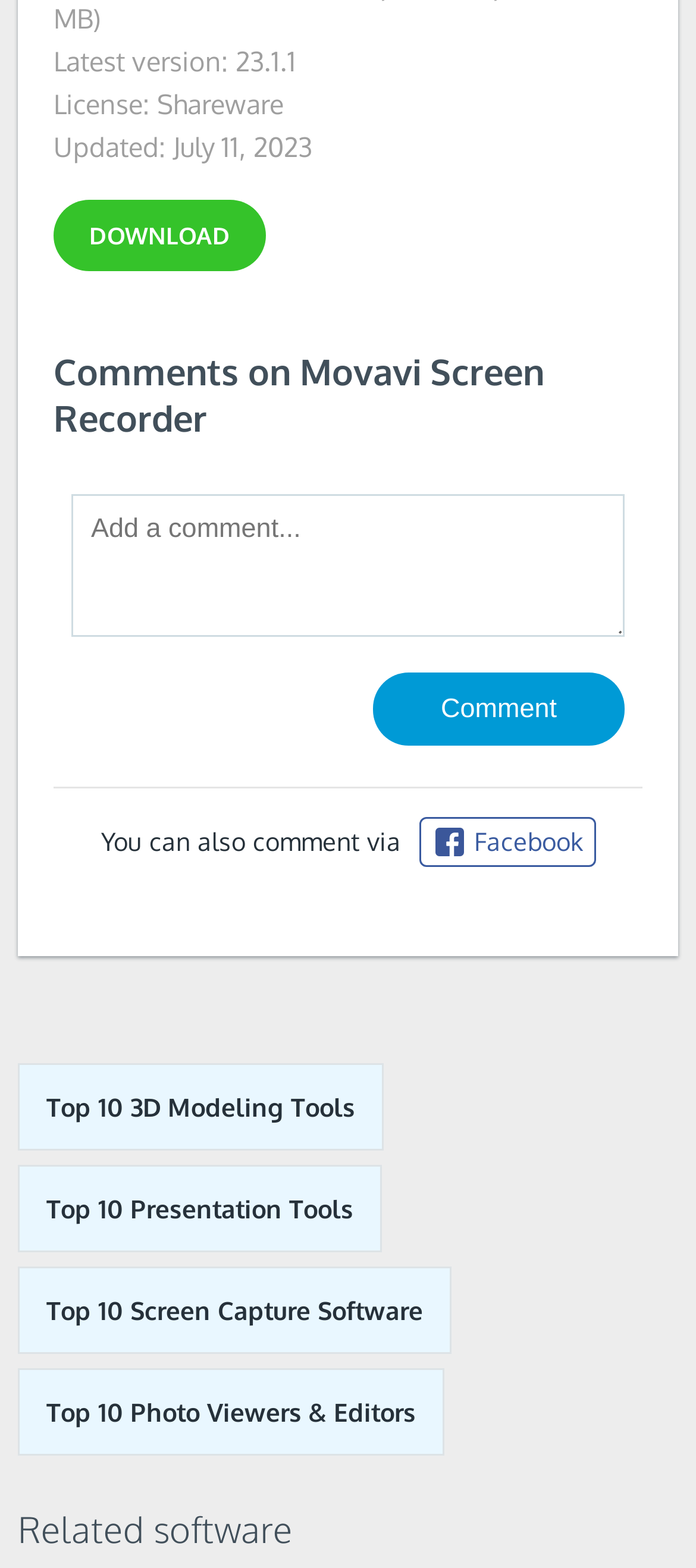Reply to the question with a single word or phrase:
How many related software links are there?

4